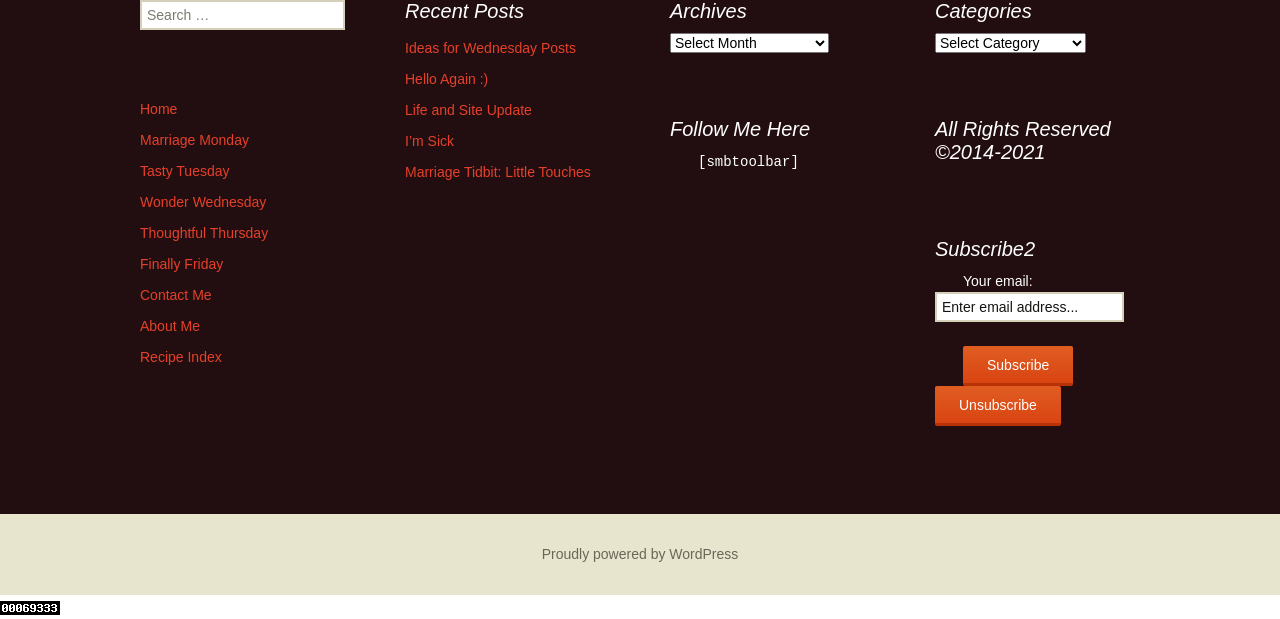Extract the bounding box of the UI element described as: "About Me".

[0.109, 0.514, 0.156, 0.54]